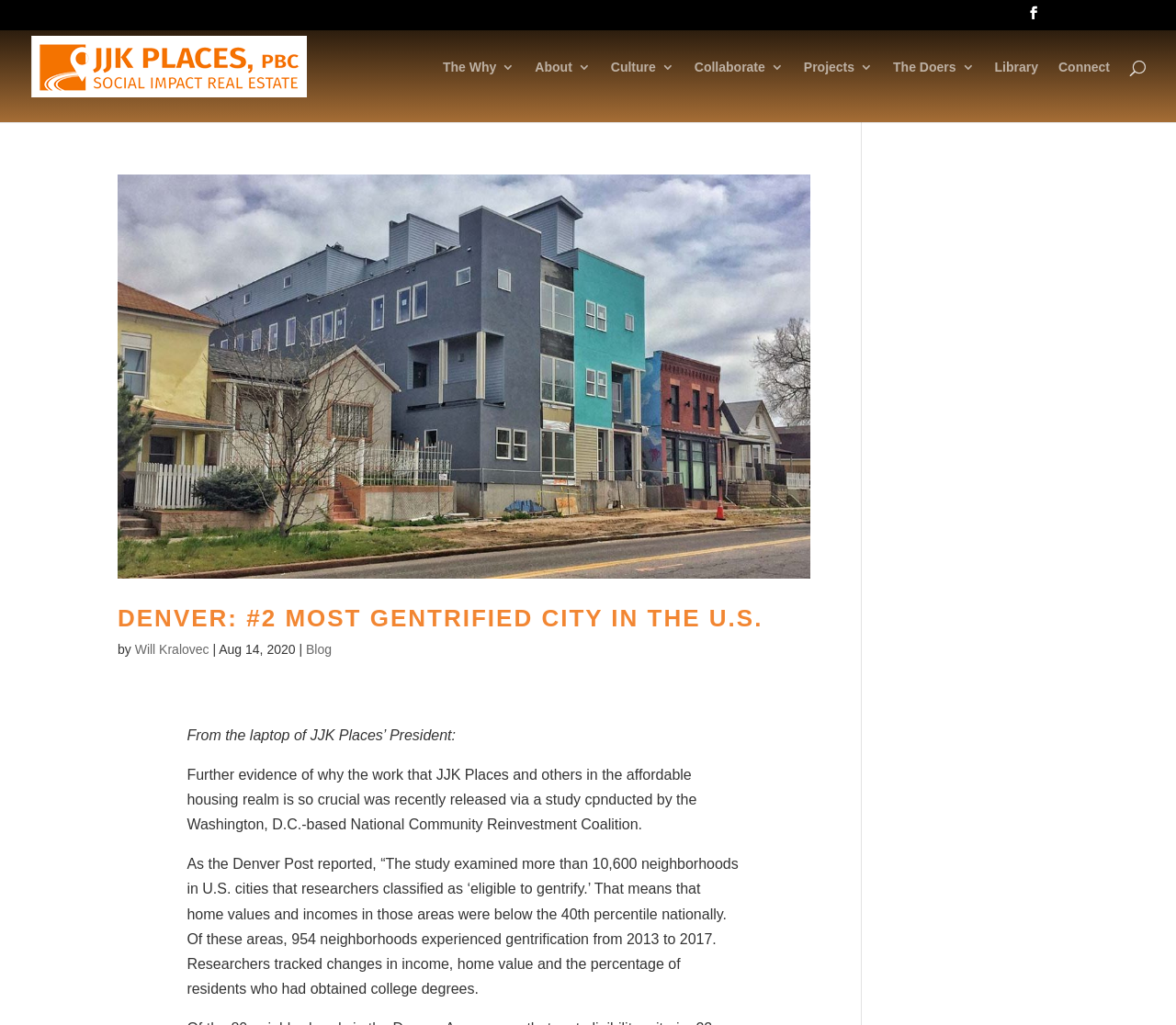Give a succinct answer to this question in a single word or phrase: 
How many navigation links are there?

8